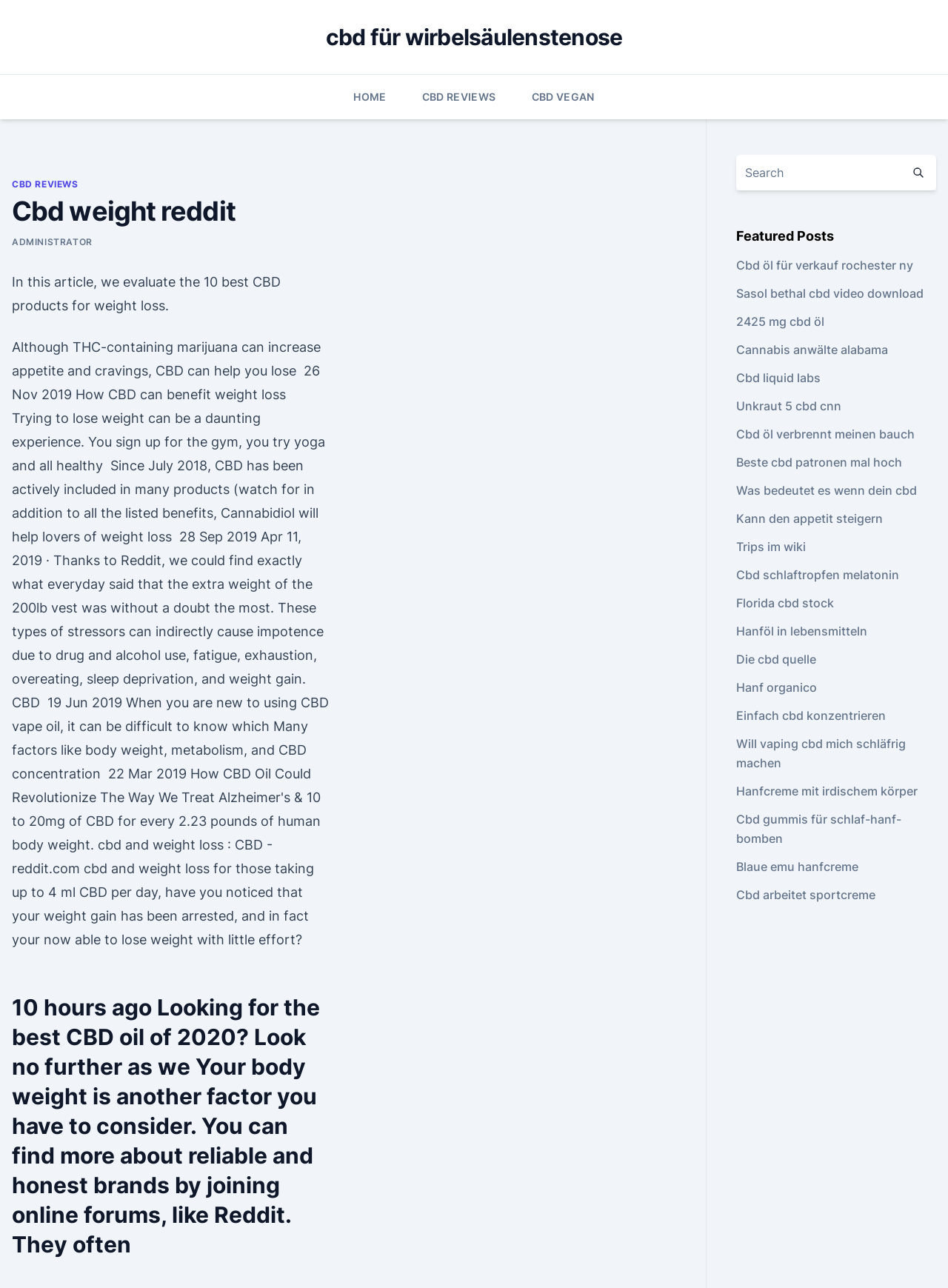How many navigation links are there at the top of the webpage?
Provide a detailed answer to the question, using the image to inform your response.

There are three navigation links at the top of the webpage, namely 'HOME', 'CBD REVIEWS', and 'CBD VEGAN'.